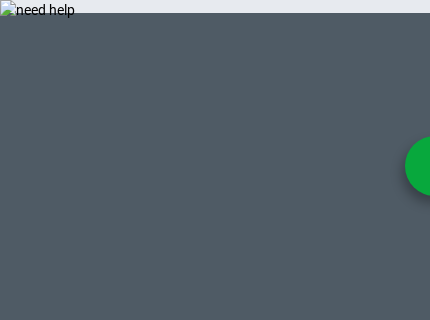What is the purpose of the green circle?
Please respond to the question with a detailed and thorough explanation.

The green circle is an eye-catching element that suggests an interactive aspect, such as a call-to-action for users seeking assistance, which complements the text's purpose of encouraging viewers to reach out for help or further information.